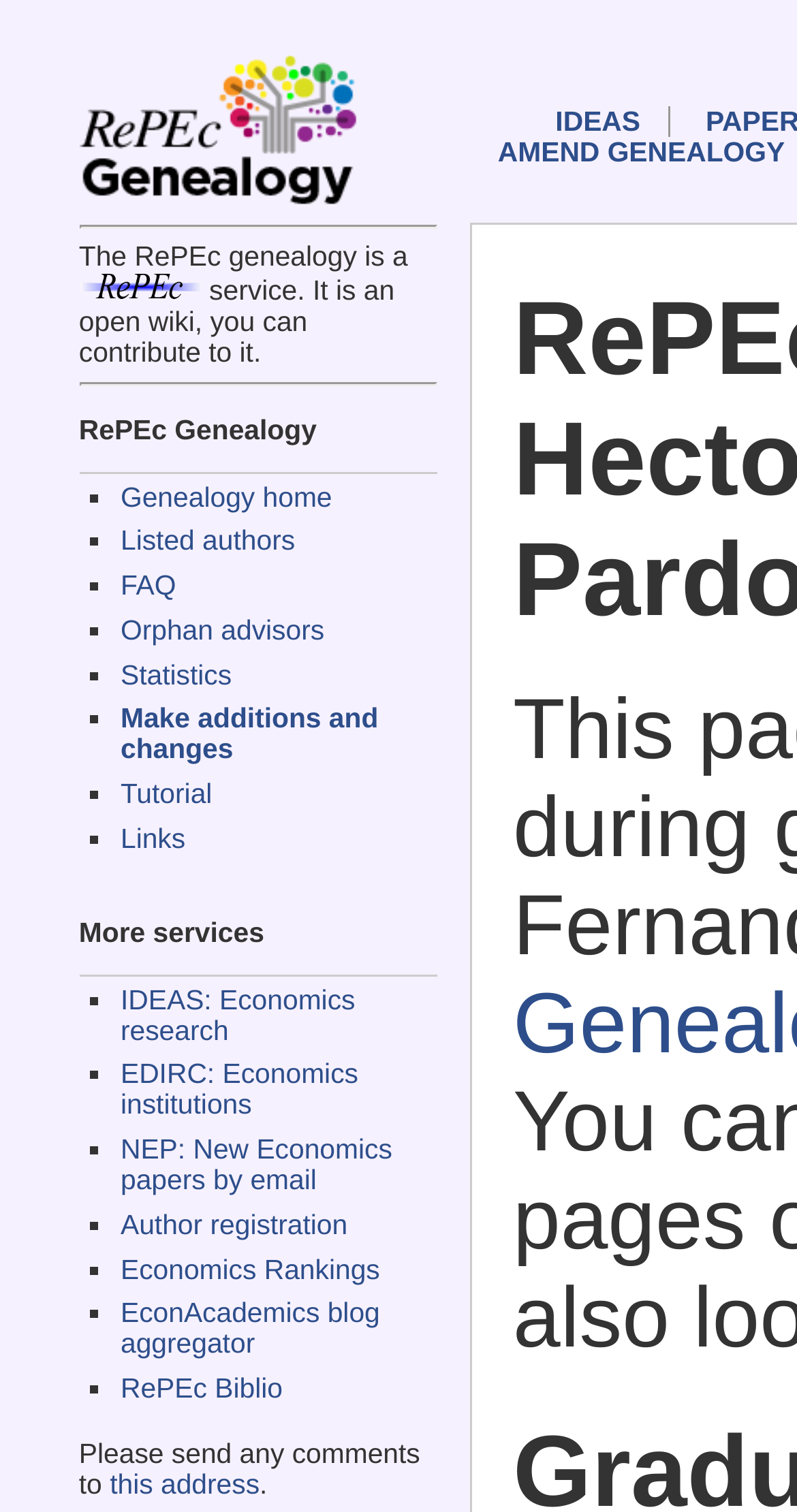Bounding box coordinates are to be given in the format (top-left x, top-left y, bottom-right x, bottom-right y). All values must be floating point numbers between 0 and 1. Provide the bounding box coordinate for the UI element described as: Economics Rankings

[0.151, 0.829, 0.477, 0.85]